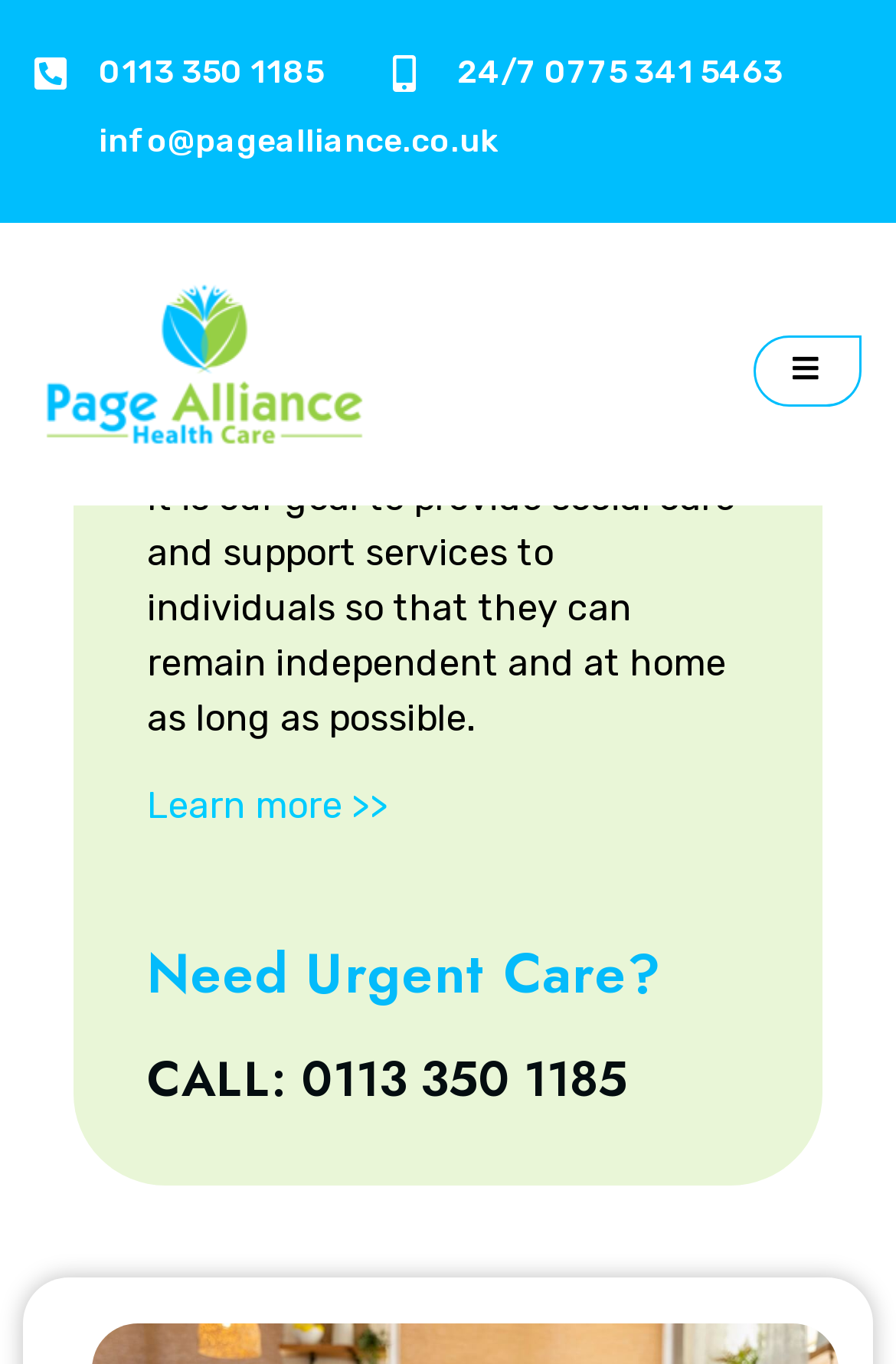Could you please study the image and provide a detailed answer to the question:
What is the email address to contact Page Alliance Health Care?

I found the email address to contact Page Alliance Health Care by looking at the StaticText element with the text 'info@pagealliance.co.uk' which is located at the top of the page.